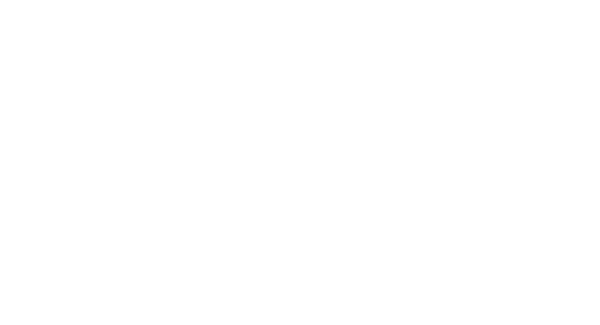What is the original price of the product?
Provide a detailed answer to the question using information from the image.

The original price of the product can be found by looking at the price tag, which shows the original price marked at ₹60, and then discounted to ₹39.